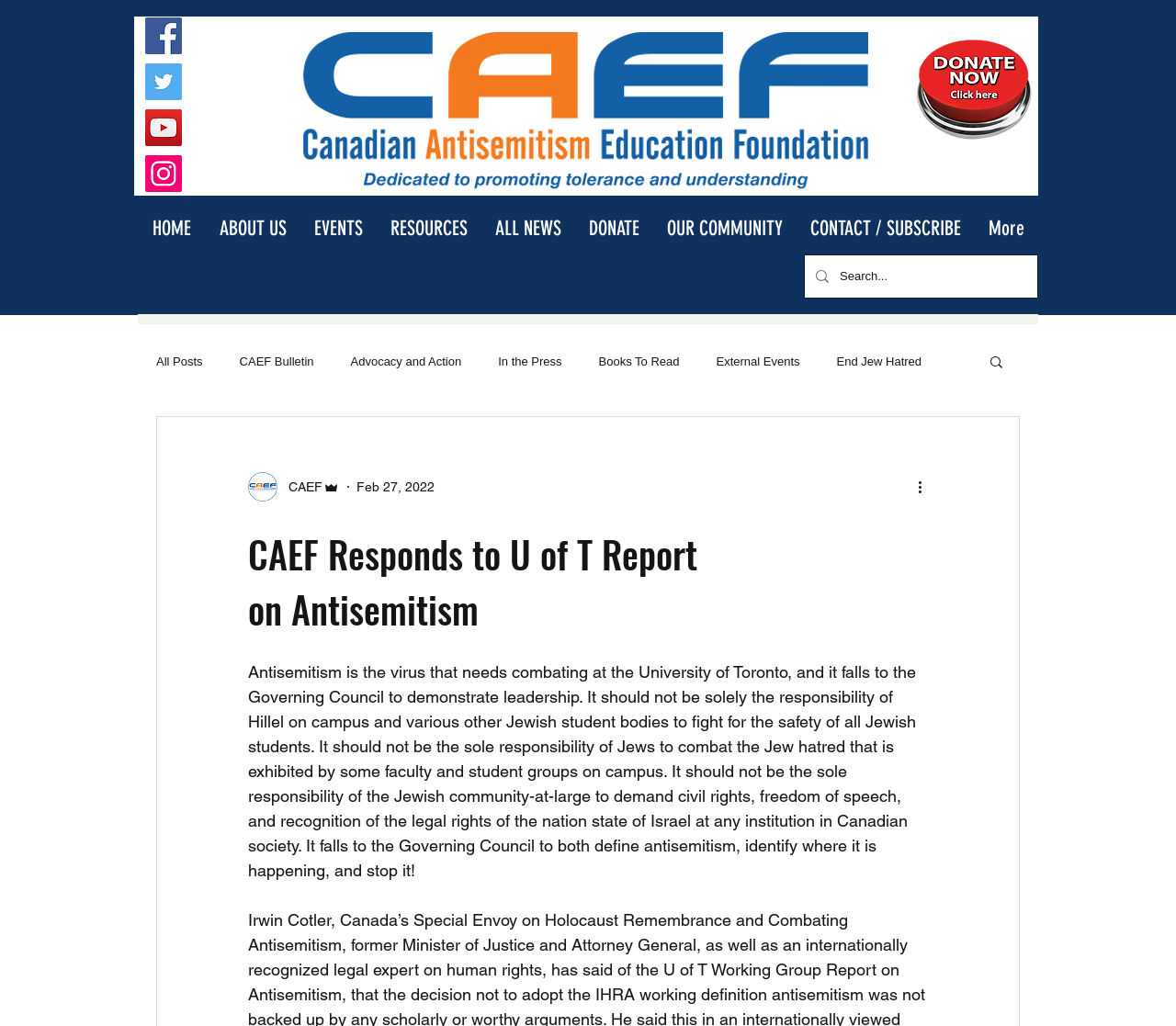Using the description: "OUR COMMUNITY", identify the bounding box of the corresponding UI element in the screenshot.

[0.555, 0.209, 0.677, 0.234]